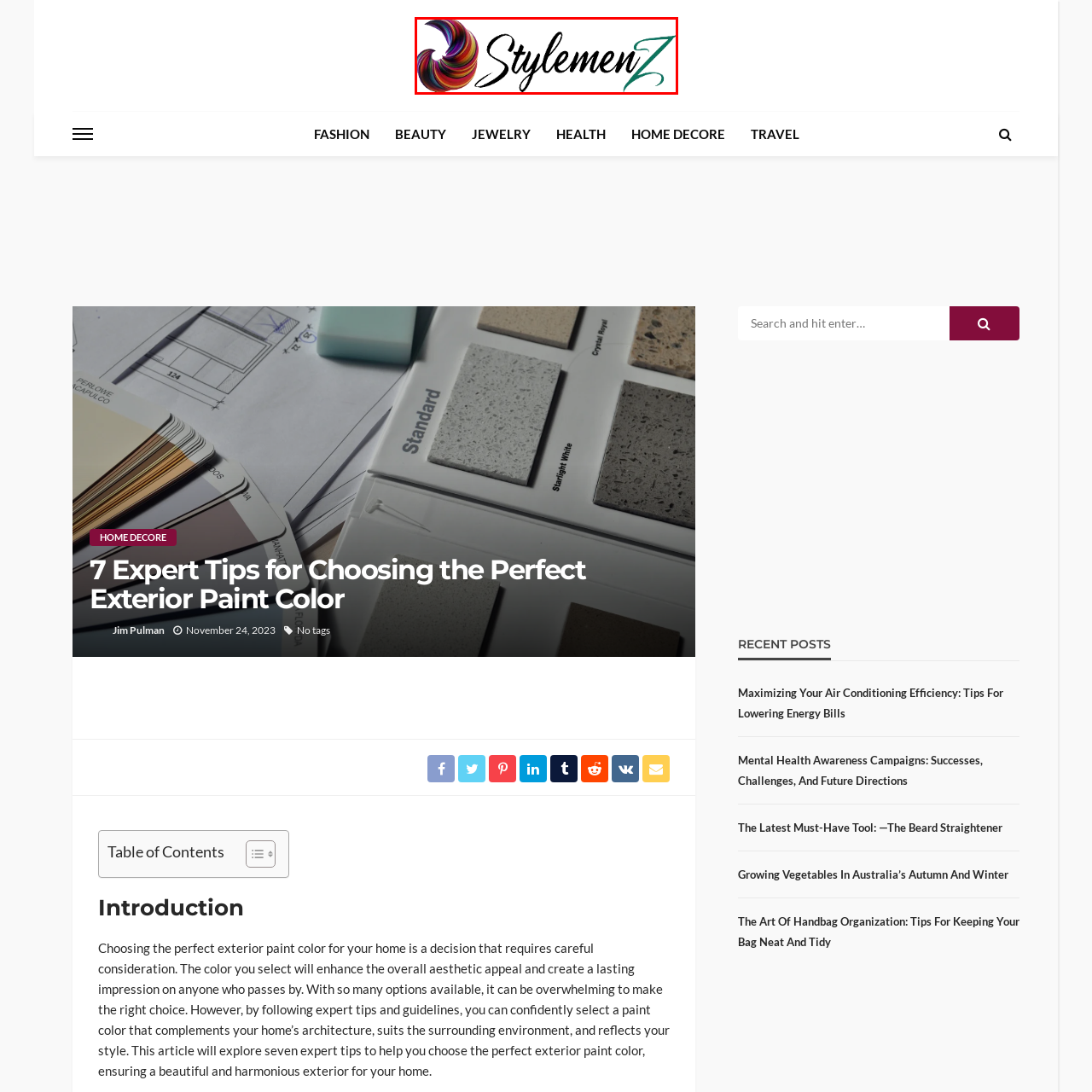Describe extensively the image that is situated inside the red border.

The image showcases the logo of "Stylemenz," which features an artistic design combining vibrant colors and an elegant font. The swirling, colorful motif at the left suggests creativity and dynamism, aligning with the brand's focus on style and aesthetics. The name "Stylemenz" is presented in a sophisticated script, blending a modern touch with classic elegance. This logo effectively captures the essence of a platform dedicated to fashion and lifestyle, inviting viewers to explore more about style trends and tips.